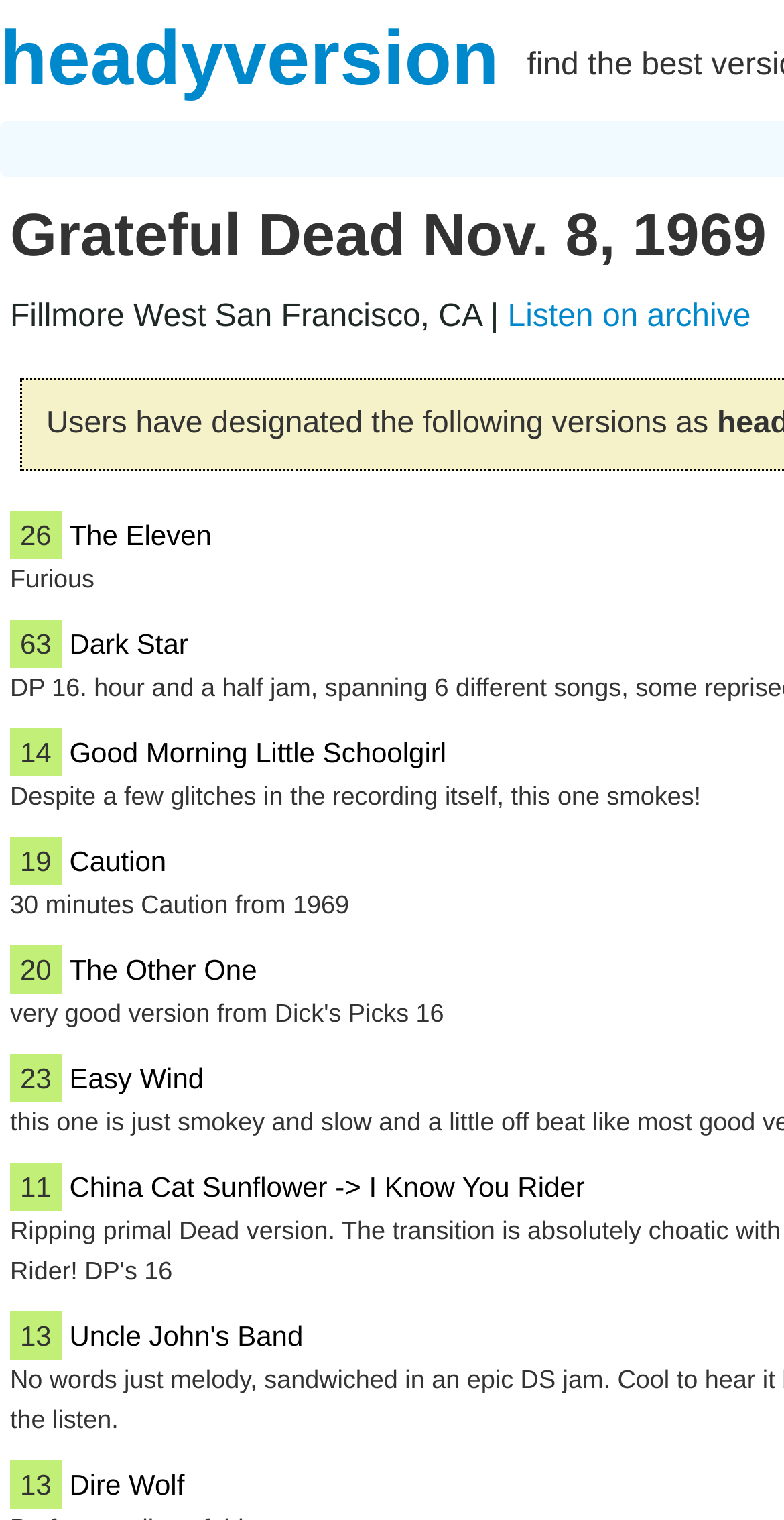Locate the coordinates of the bounding box for the clickable region that fulfills this instruction: "Check out the song Caution".

[0.088, 0.553, 0.212, 0.58]